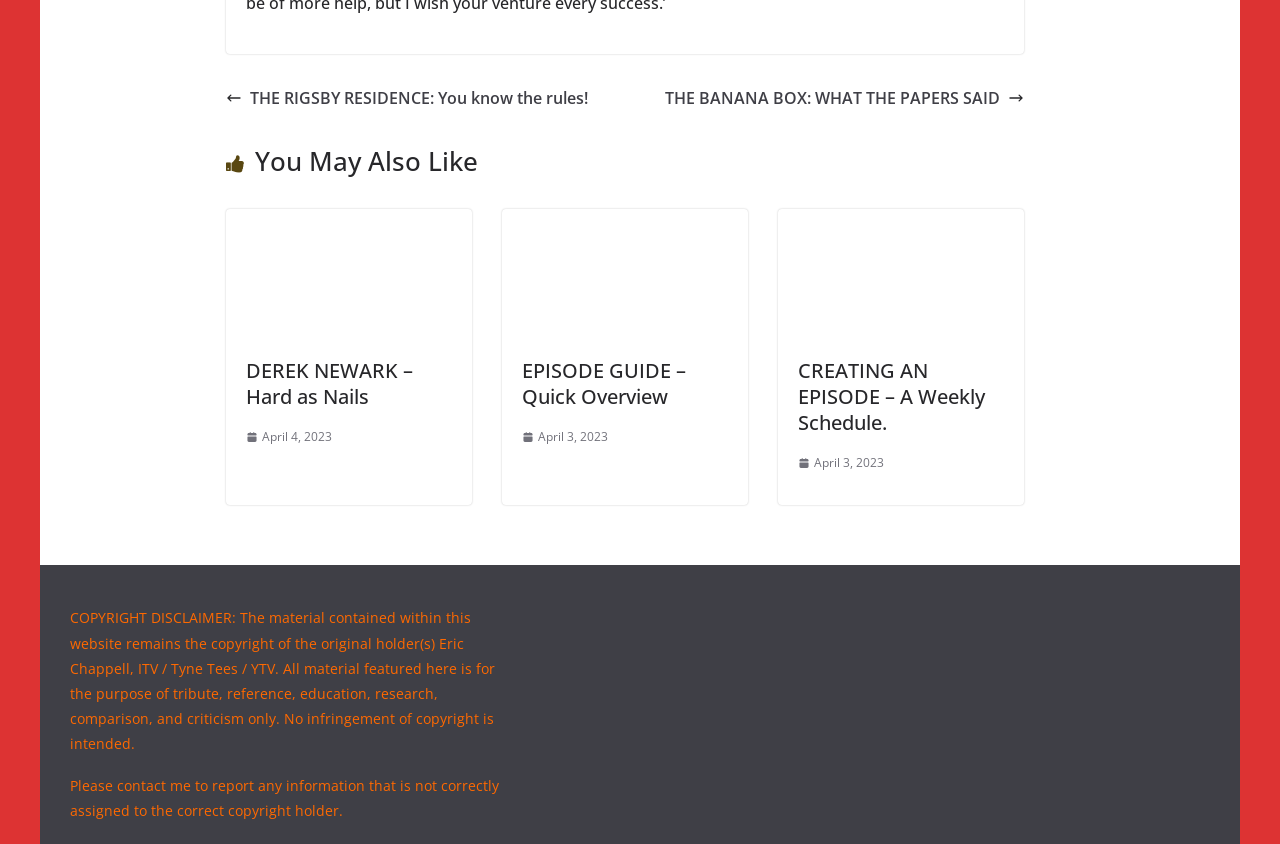What is the date of the first article under 'You May Also Like'?
Give a detailed and exhaustive answer to the question.

The first article under the heading 'You May Also Like' has a date associated with it, which can be found by looking at the OCR text of the link element with ID 1718, which is a child of the first link element under the heading.